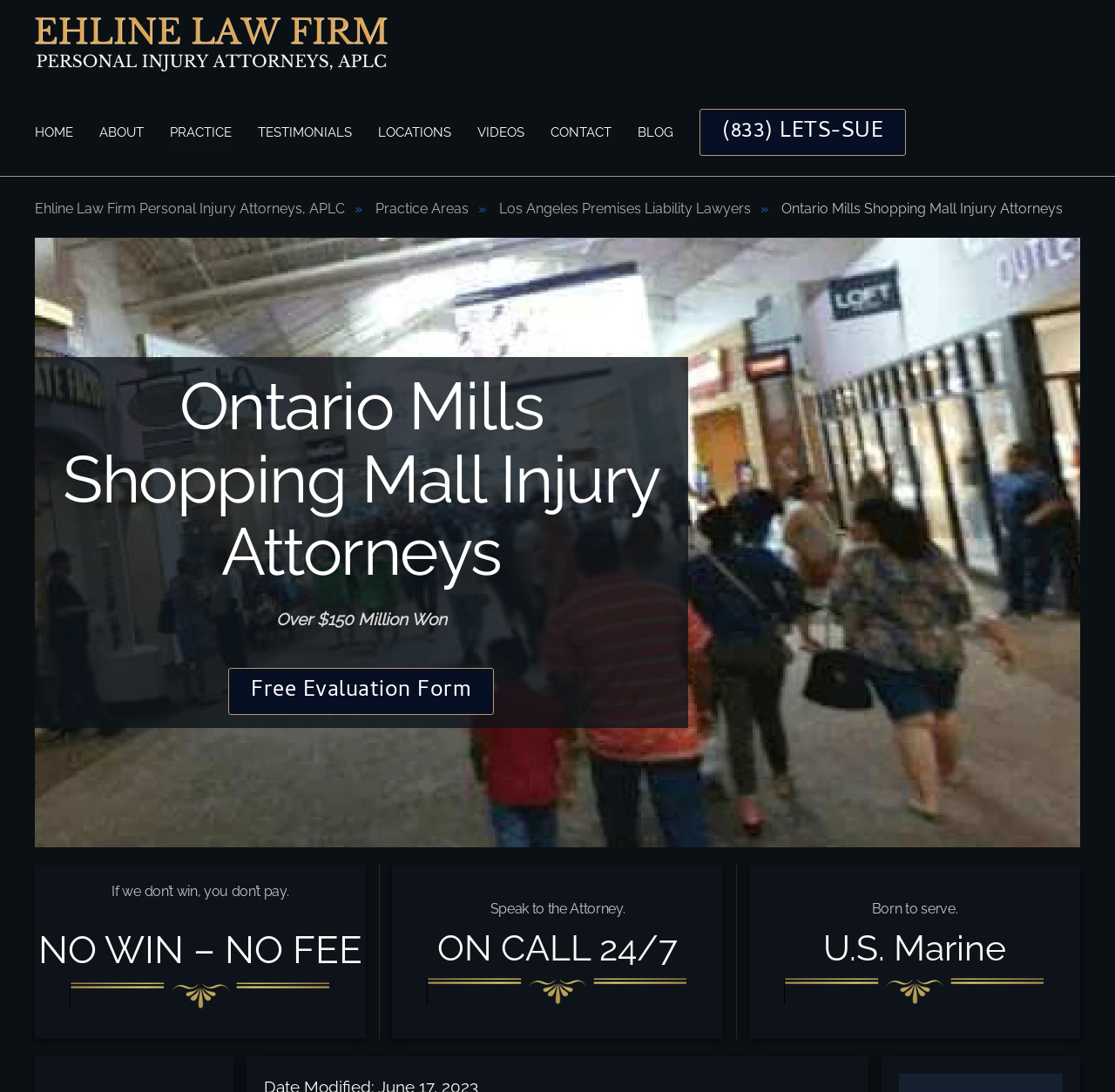Identify the bounding box coordinates for the element you need to click to achieve the following task: "Call the phone number (833) LETS-SUE". The coordinates must be four float values ranging from 0 to 1, formatted as [left, top, right, bottom].

[0.627, 0.1, 0.813, 0.143]